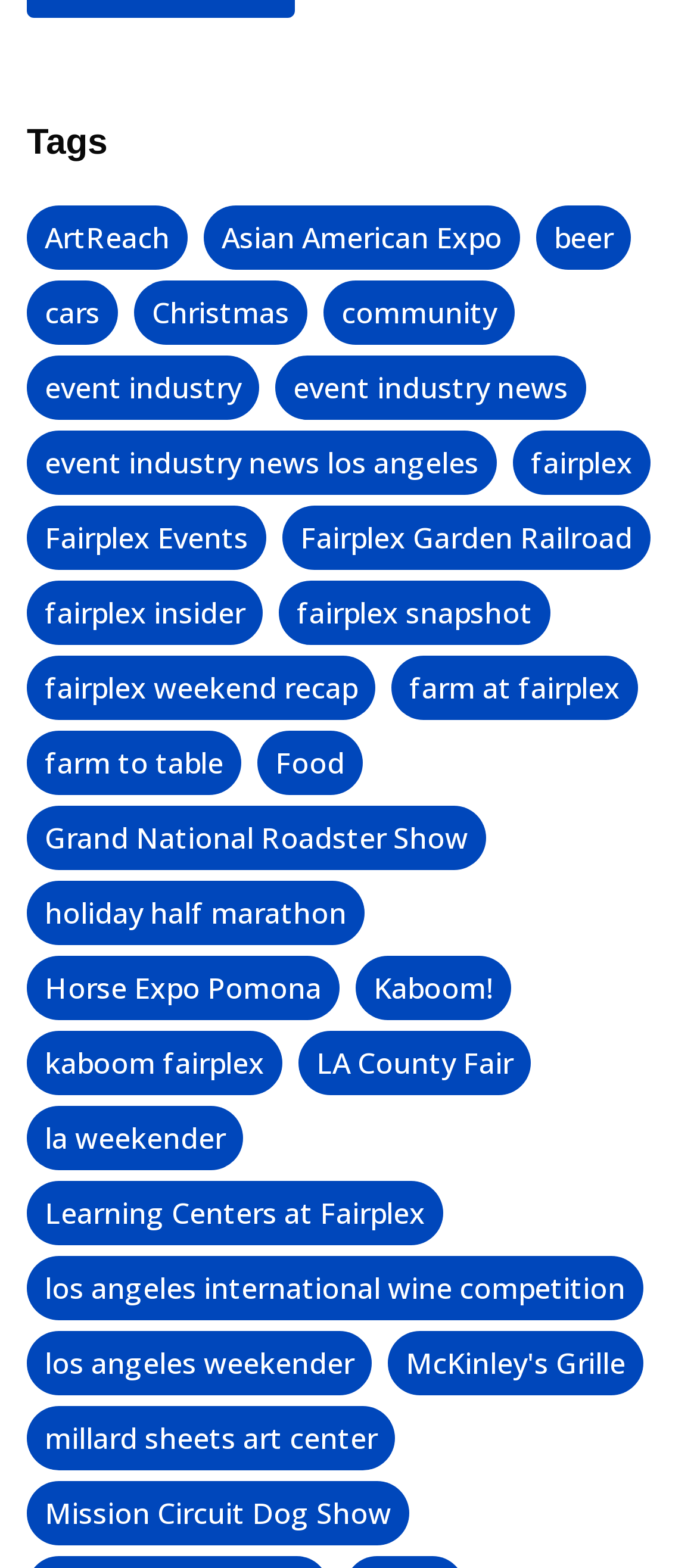Using the information shown in the image, answer the question with as much detail as possible: What is the tag with the fewest items?

I looked at the number of items in each tag and found that several tags have 8 items, which is the fewest.